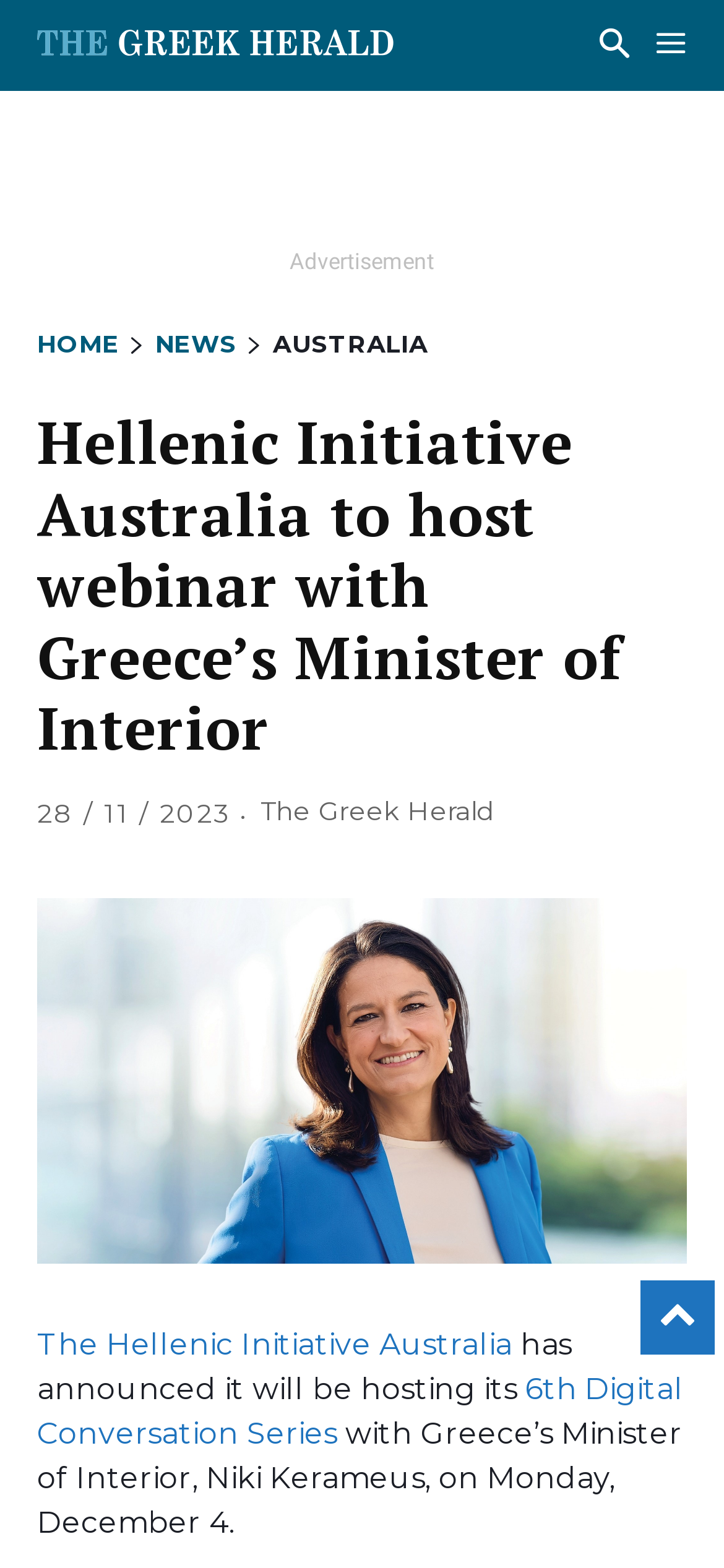Describe in detail what you see on the webpage.

The webpage appears to be an article page from The Greek Herald, with a focus on an upcoming event hosted by Hellenic Initiative Australia. At the top, there is a banner with a link and an image, which takes up about half of the screen width. Below the banner, there is an advertisement iframe that spans almost the entire width of the screen.

The main content of the page is divided into sections. On the top-left, there are three links: "HOME", "NEWS", and "AUSTRALIA", which are likely navigation links. Below these links, there is a heading that announces the event: "Hellenic Initiative Australia to host webinar with Greece’s Minister of Interior". This heading takes up about half of the screen width.

To the right of the heading, there is a time stamp "28 / 11 / 2023" followed by a separator "·" and a link to "The Greek Herald". Below this section, there is a link to "niki kerameus" accompanied by an image, which takes up about half of the screen width.

The main article text starts below the image, with a sentence that reads: "The Hellenic Initiative Australia has announced it will be hosting its..." followed by a link to "6th Digital Conversation Series" and then the rest of the sentence: "with Greece’s Minister of Interior, Niki Kerameus, on Monday, December 4."